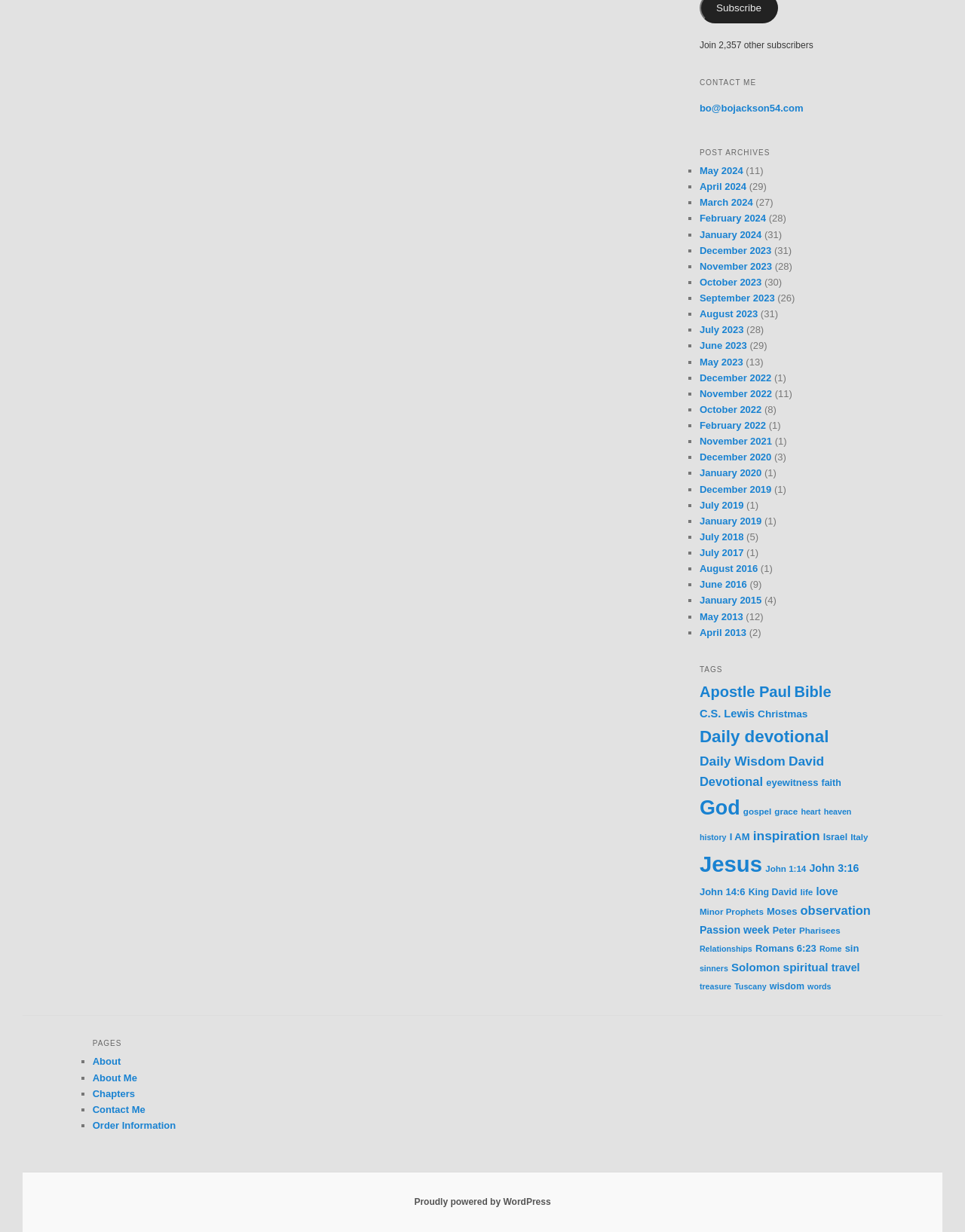Provide a single word or phrase answer to the question: 
What is the category of the webpage?

Blog